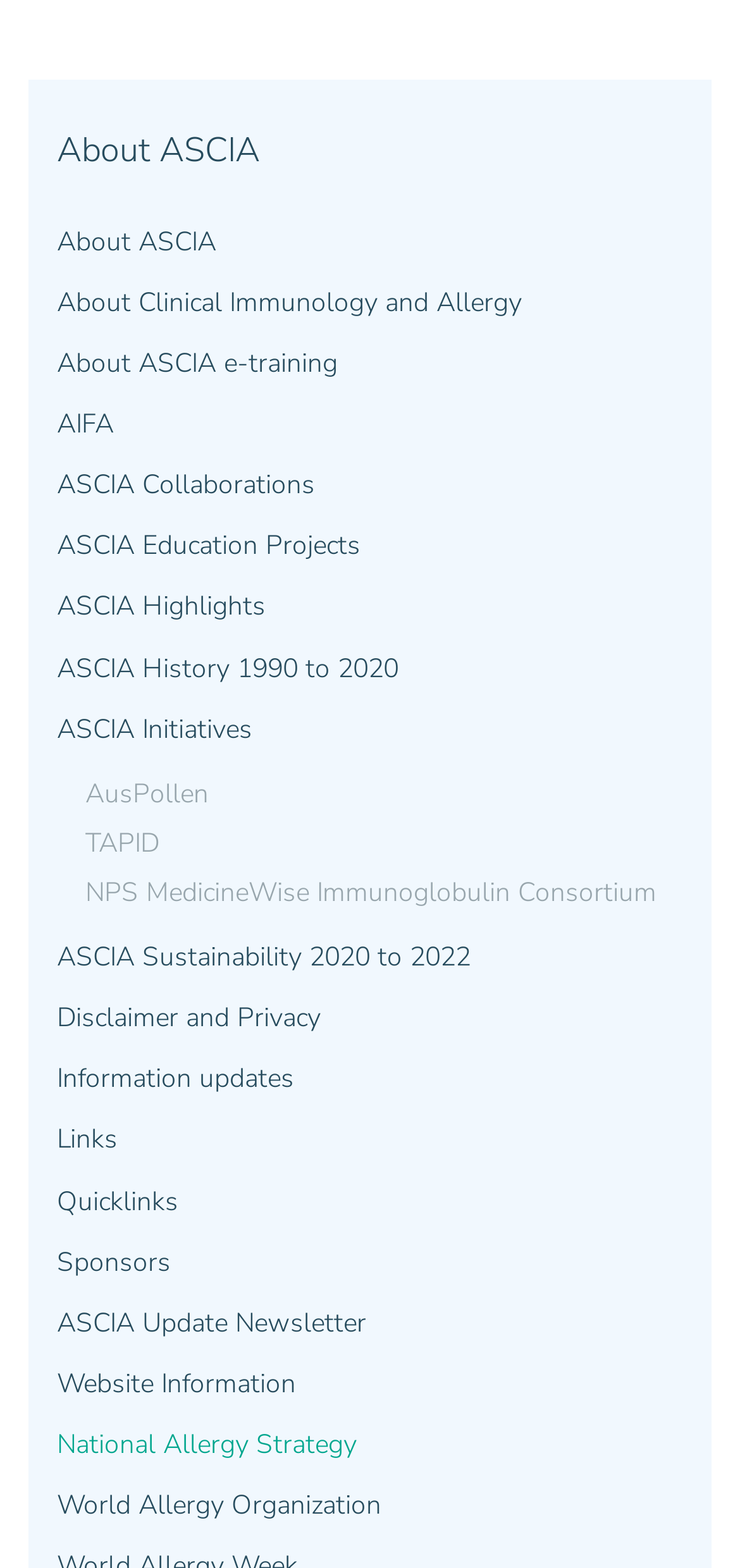Identify the bounding box coordinates of the clickable region required to complete the instruction: "Read about ASCIA History 1990 to 2020". The coordinates should be given as four float numbers within the range of 0 and 1, i.e., [left, top, right, bottom].

[0.077, 0.407, 0.962, 0.446]